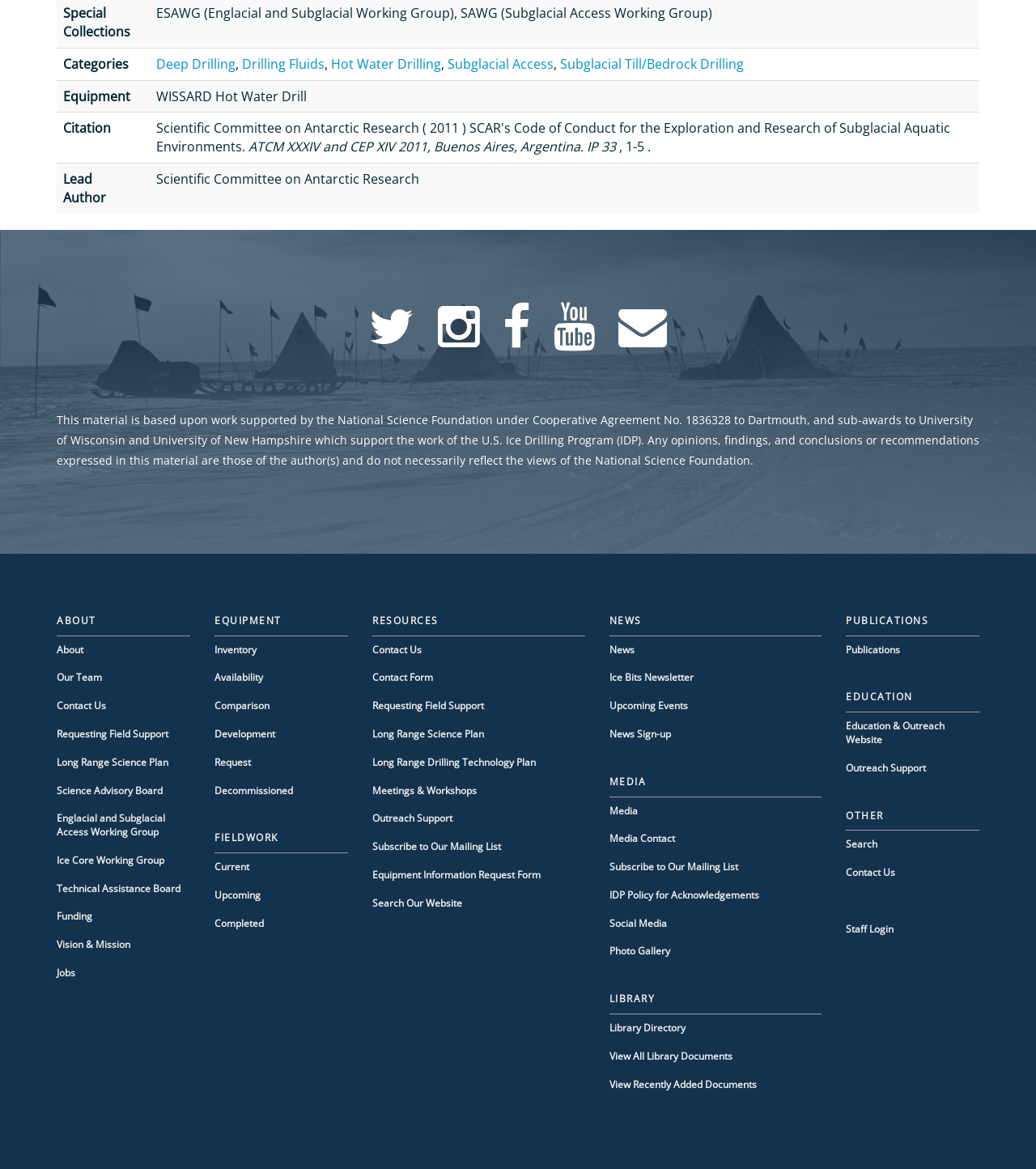What is the title of the document cited in the 'Citation' section?
Look at the image and answer the question using a single word or phrase.

SCAR's Code of Conduct